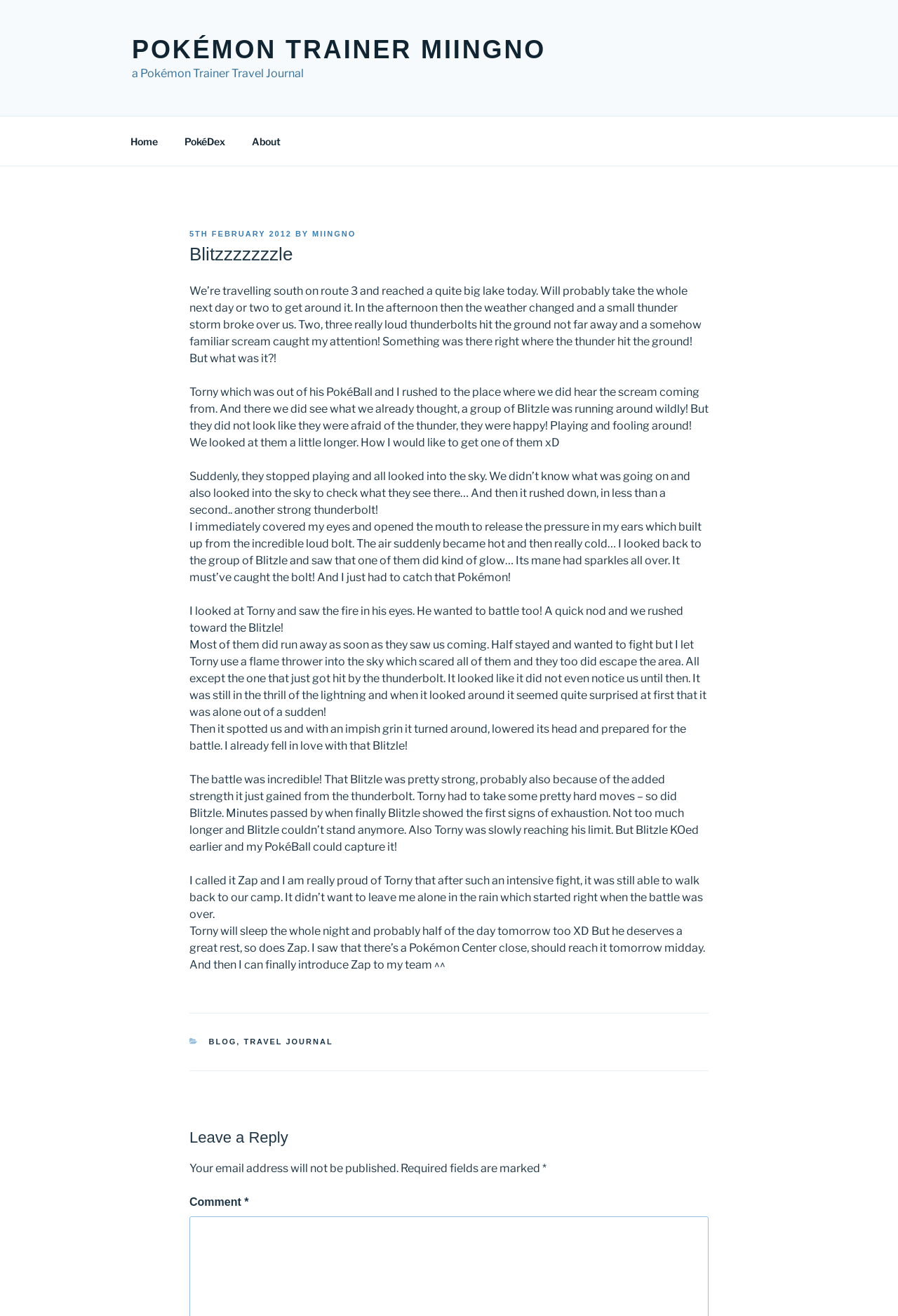What is the name of the Pokémon Trainer?
Please provide a full and detailed response to the question.

The name of the Pokémon Trainer can be found in the link 'POKÉMON TRAINER MIINGNO' at the top of the webpage, which suggests that Miingno is the name of the trainer.